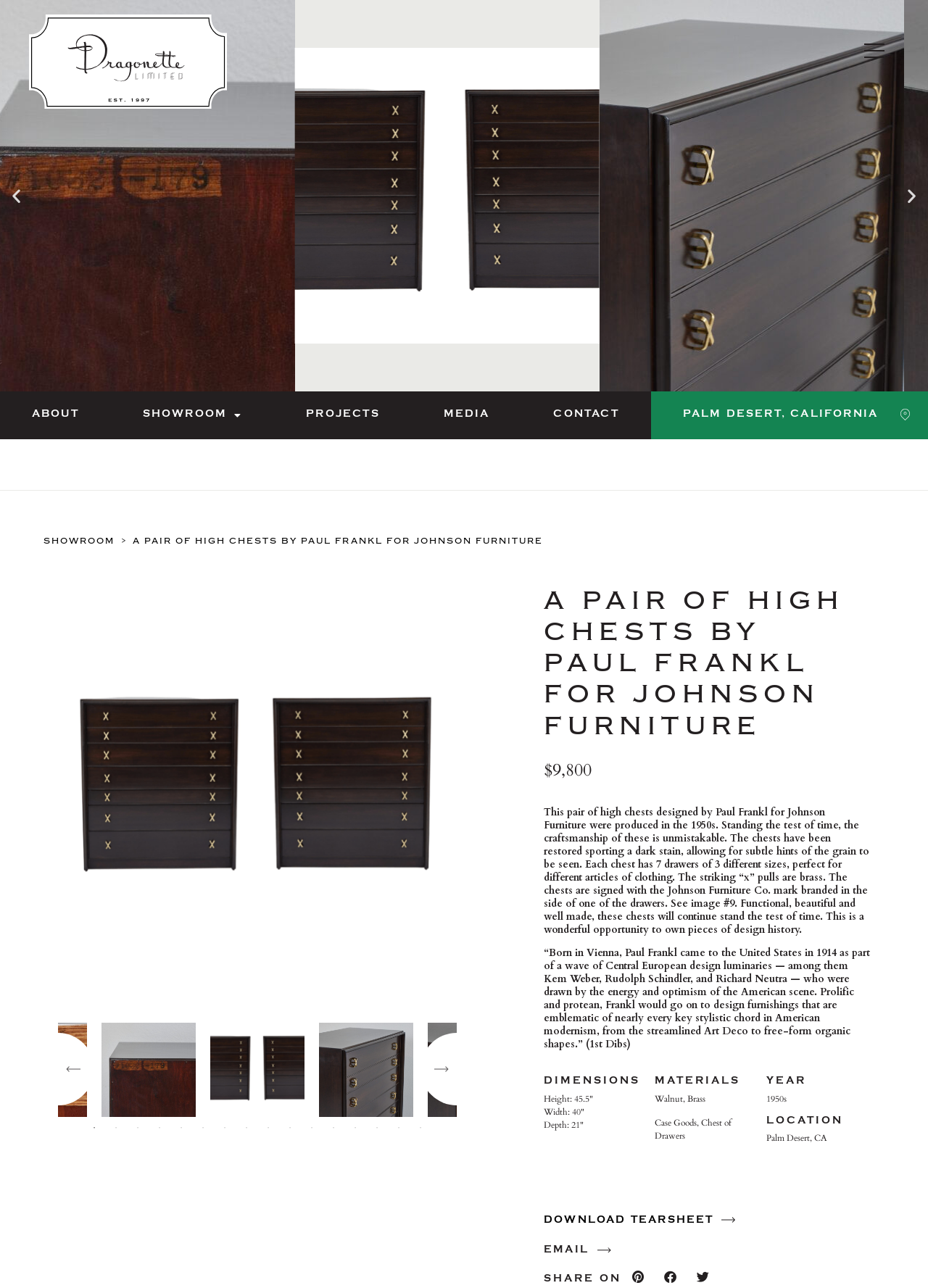Who designed the high chests?
Ensure your answer is thorough and detailed.

The webpage mentions that the high chests were designed by Paul Frankl, a renowned designer, which is stated in the text description of the product.